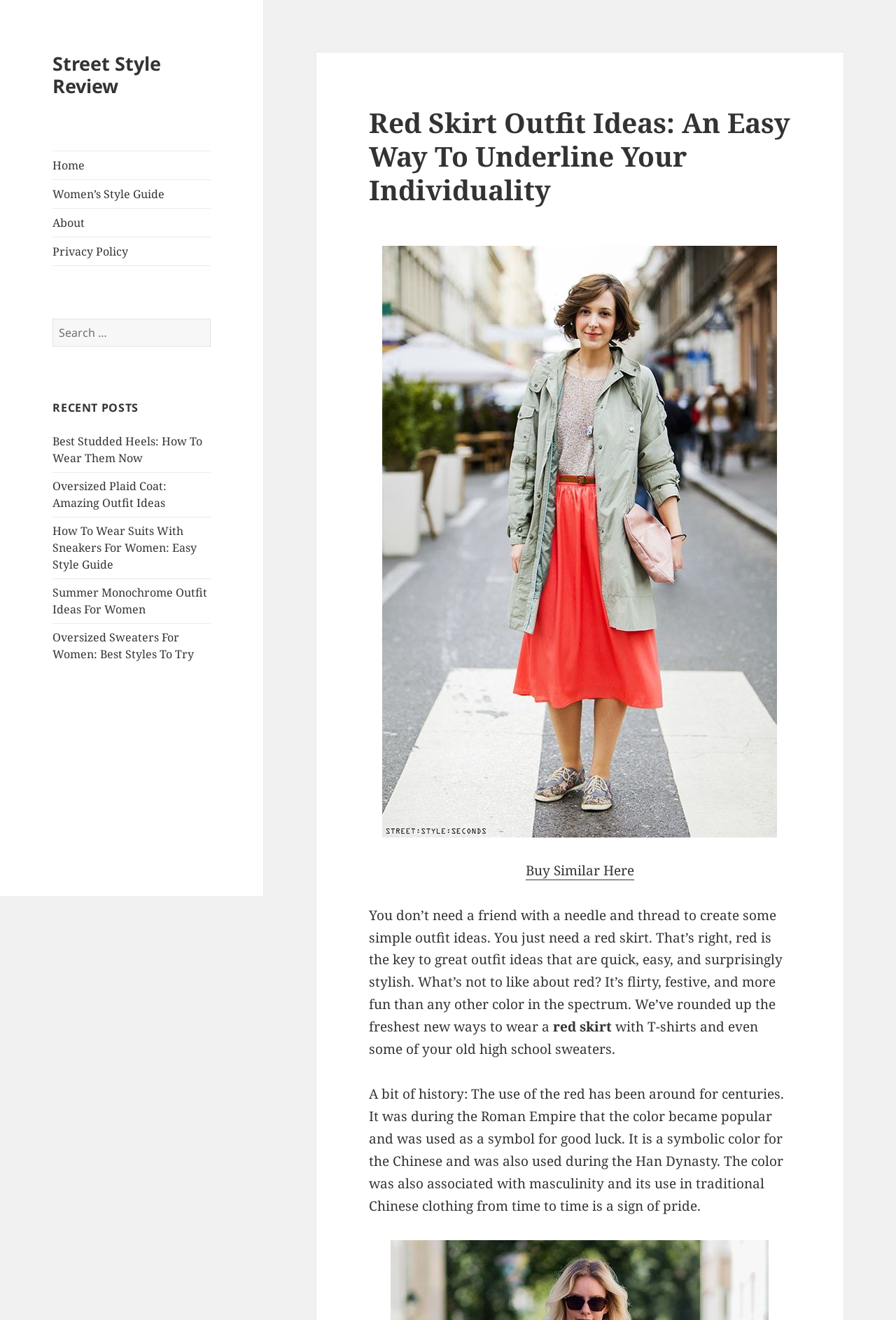Indicate the bounding box coordinates of the element that needs to be clicked to satisfy the following instruction: "Go to Home page". The coordinates should be four float numbers between 0 and 1, i.e., [left, top, right, bottom].

[0.059, 0.114, 0.235, 0.136]